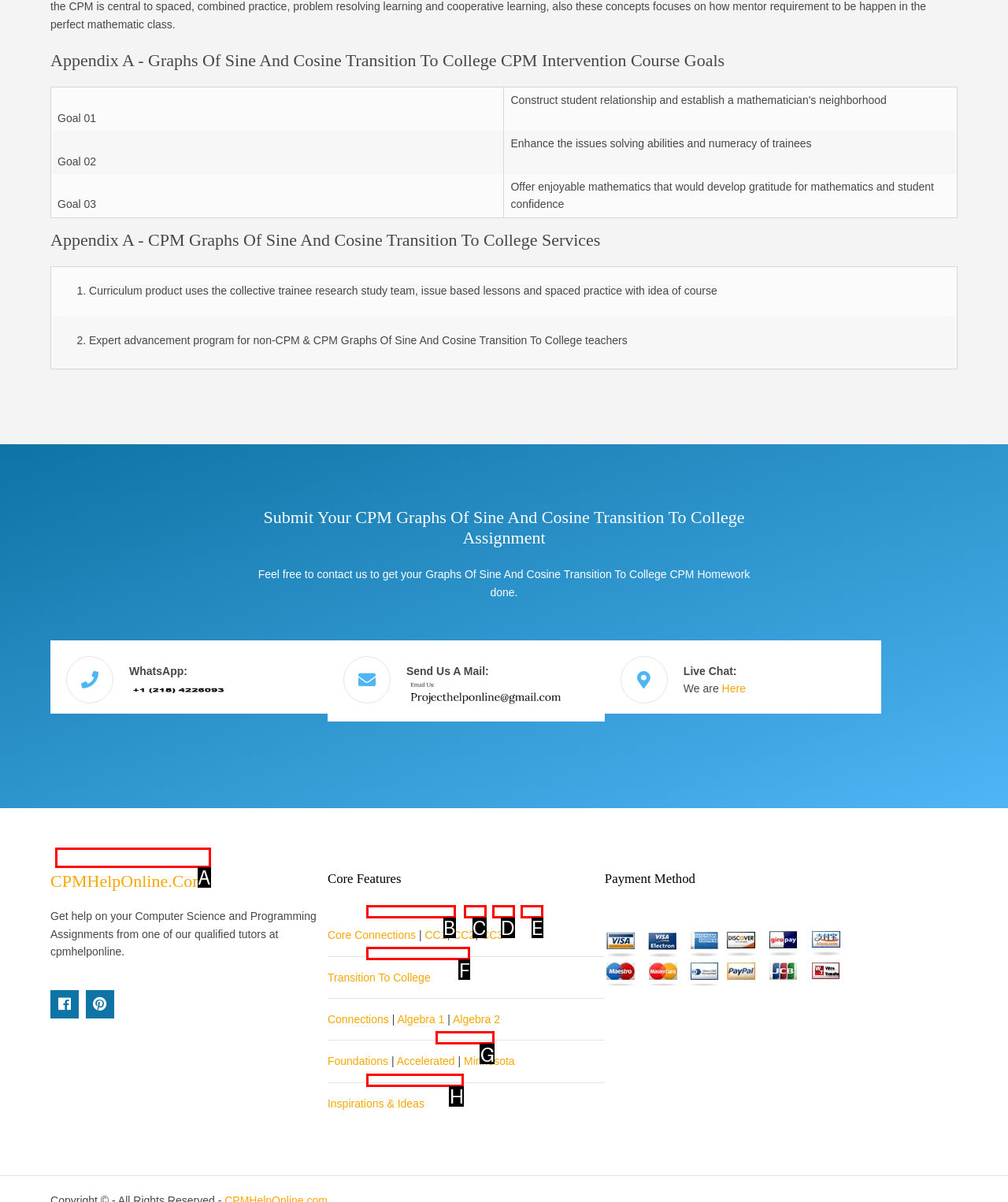Match the HTML element to the description: Transition To College. Respond with the letter of the correct option directly.

F